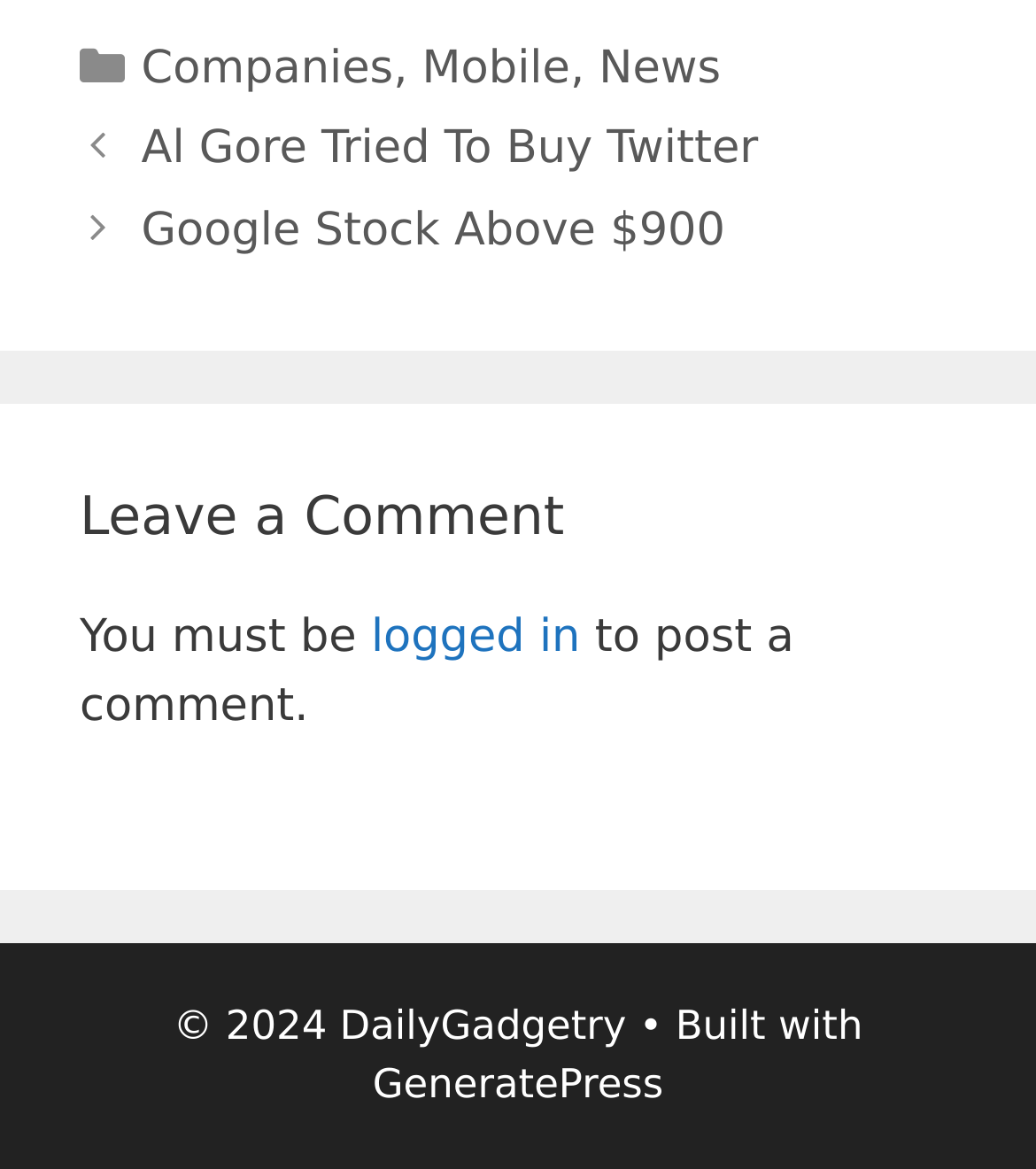What is the theme or framework used to build the website?
Refer to the image and respond with a one-word or short-phrase answer.

GeneratePress